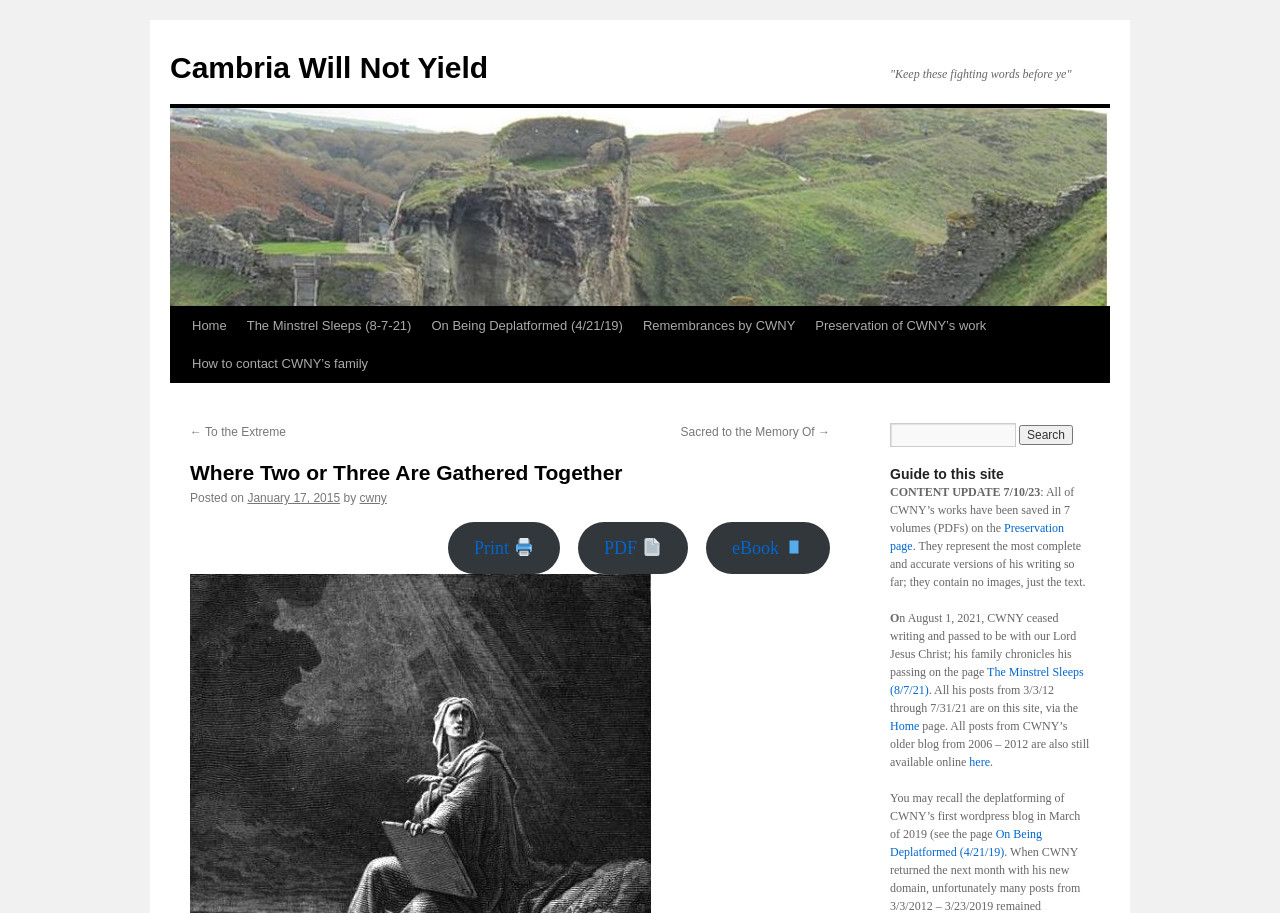Predict the bounding box for the UI component with the following description: "Preservation page".

[0.695, 0.571, 0.831, 0.606]